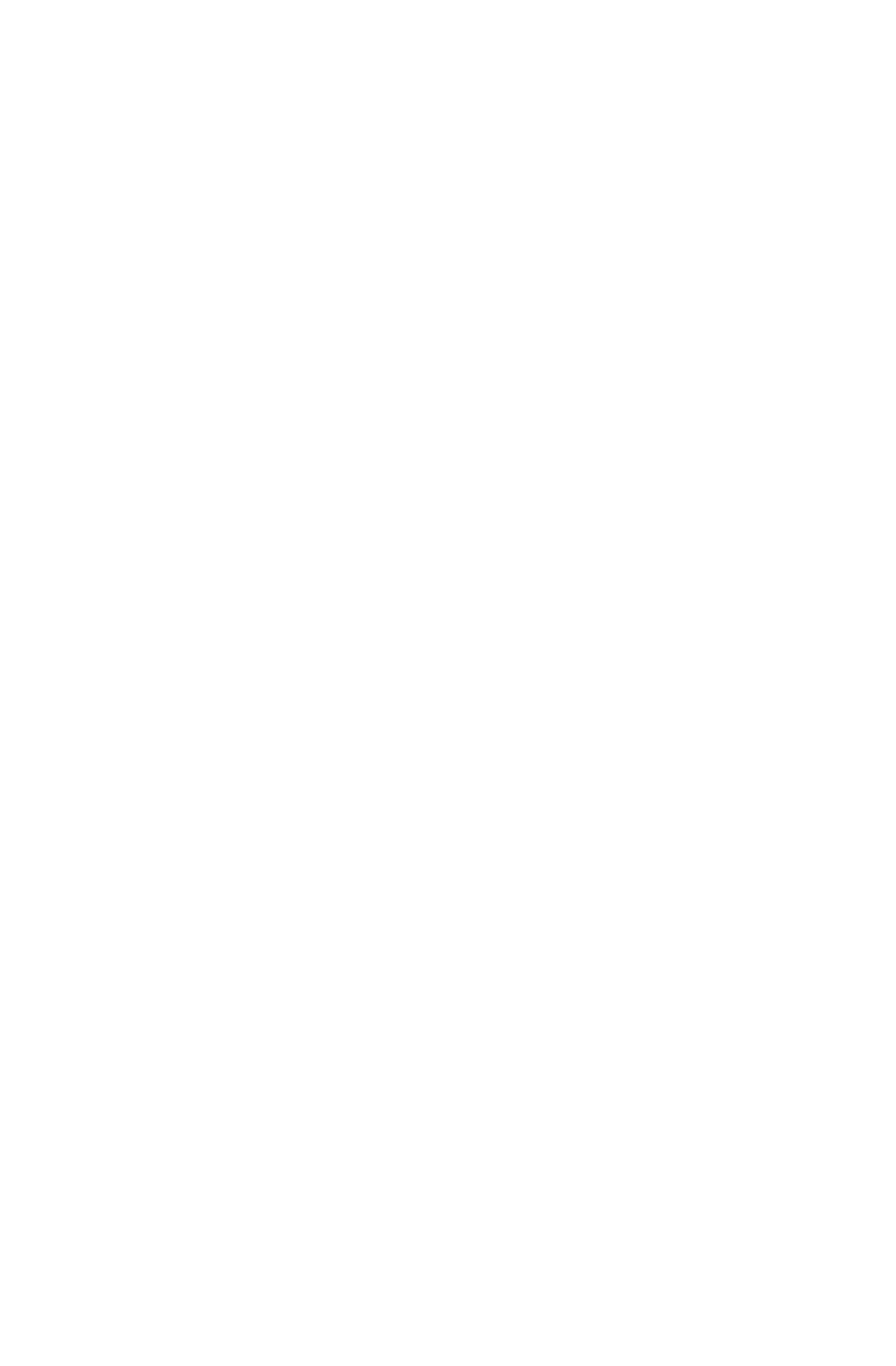Identify the bounding box coordinates of the element that should be clicked to fulfill this task: "Learn about Health Knowledge". The coordinates should be provided as four float numbers between 0 and 1, i.e., [left, top, right, bottom].

[0.038, 0.722, 0.246, 0.751]